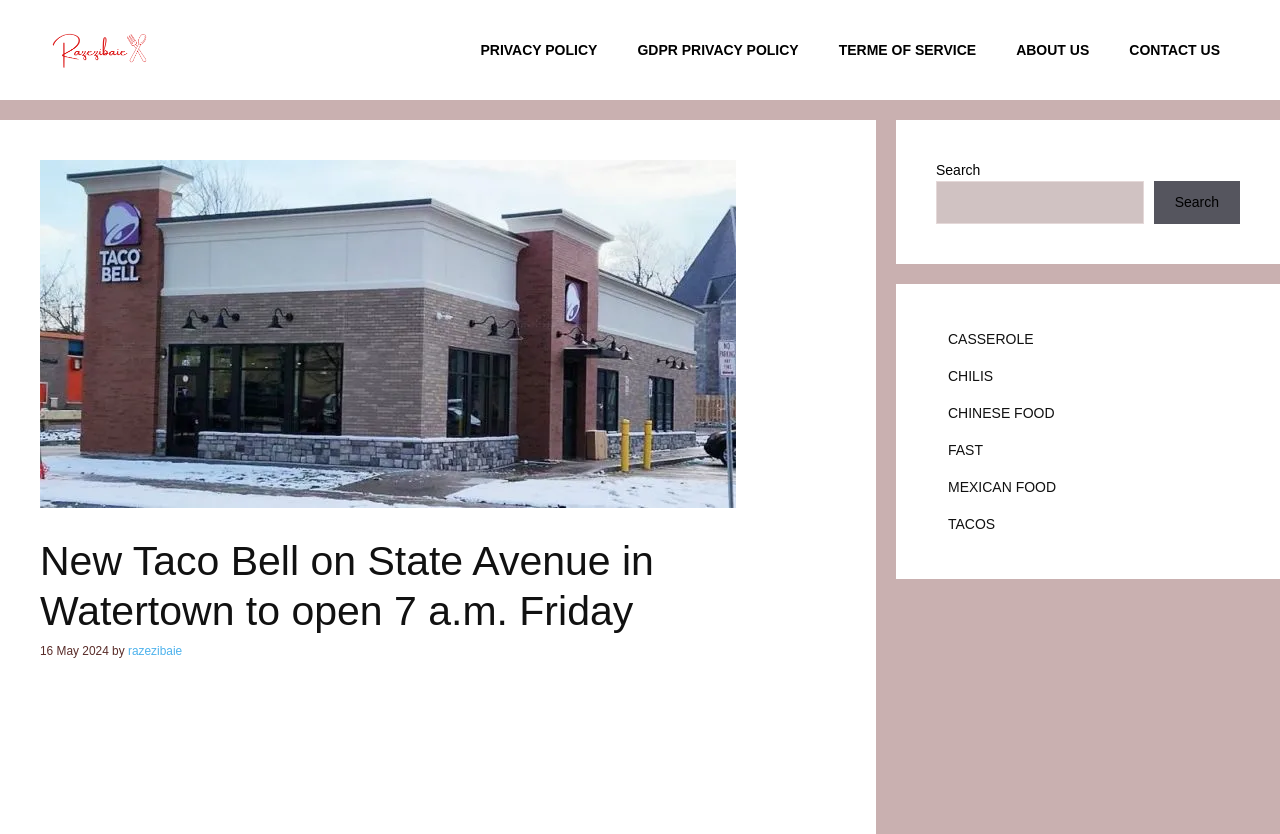Explain the webpage's design and content in an elaborate manner.

The webpage appears to be a news article about a new Taco Bell restaurant opening on State Avenue in Watertown. At the top of the page, there is a banner with a link to the site. Below the banner, there is a navigation menu with links to various pages, including "PRIVACY POLICY", "GDPR PRIVACY POLICY", "TERME OF SERVICE", "ABOUT US", and "CONTACT US". 

To the right of the navigation menu, there is an image related to the news article. Above the image, there is a header with the title "New Taco Bell on State Avenue in Watertown to open 7 a.m. Friday". Below the title, there is a timestamp indicating the article was published on May 16, 2024, followed by the author's name, "razezibaie". 

On the right side of the page, there are two complementary sections. The top section contains a search bar with a search button. The bottom section has a list of links to various categories, including "CASSEROLE", "CHILIS", "CHINESE FOOD", "FAST", "MEXICAN FOOD", and "TACOS".